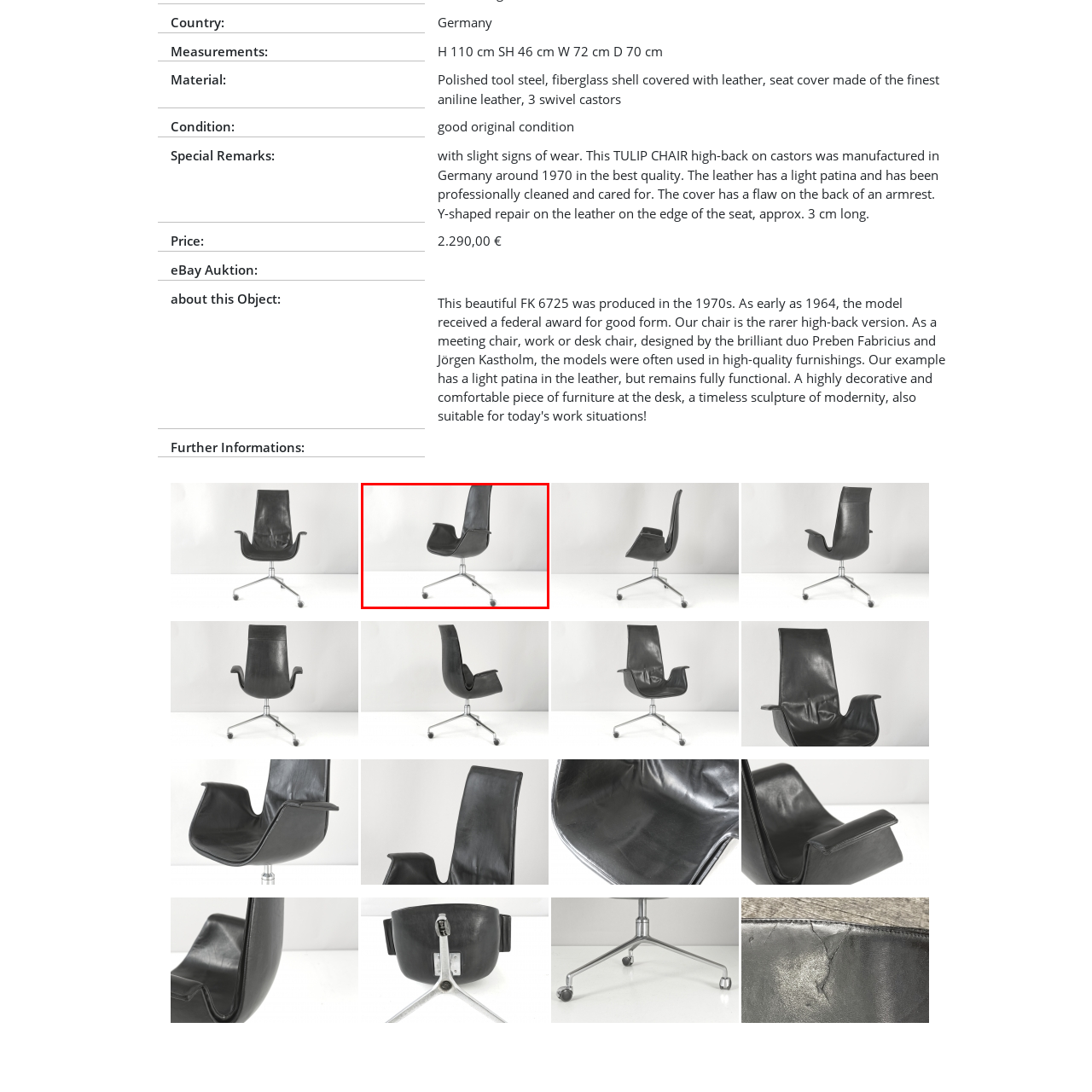Look closely at the section within the red border and give a one-word or brief phrase response to this question: 
In which country was the chair manufactured?

Germany